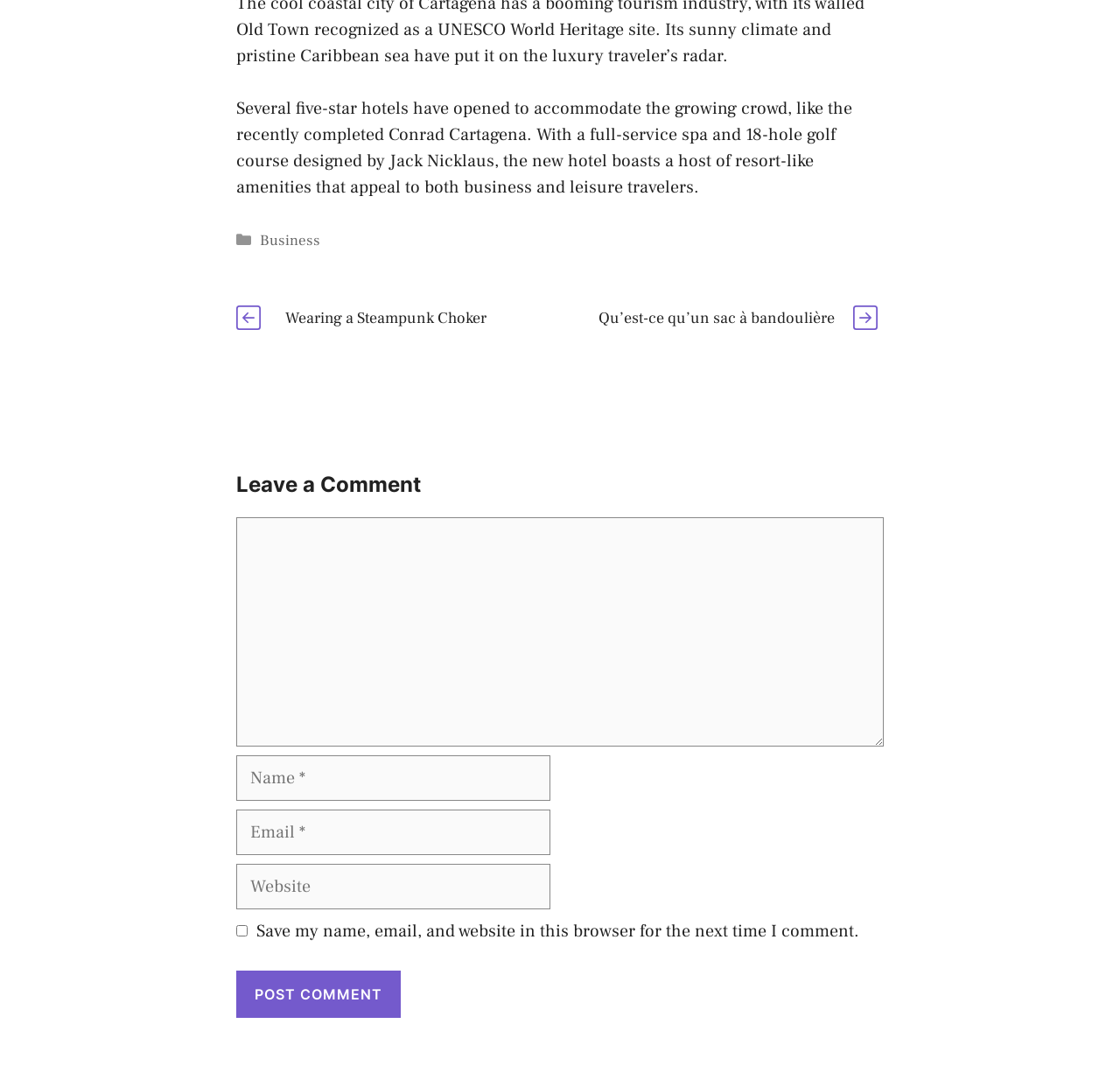Look at the image and write a detailed answer to the question: 
How many holes does the golf course have?

The webpage mentions that the Conrad Cartagena hotel has an 18-hole golf course designed by Jack Nicklaus, indicating that the golf course has 18 holes.